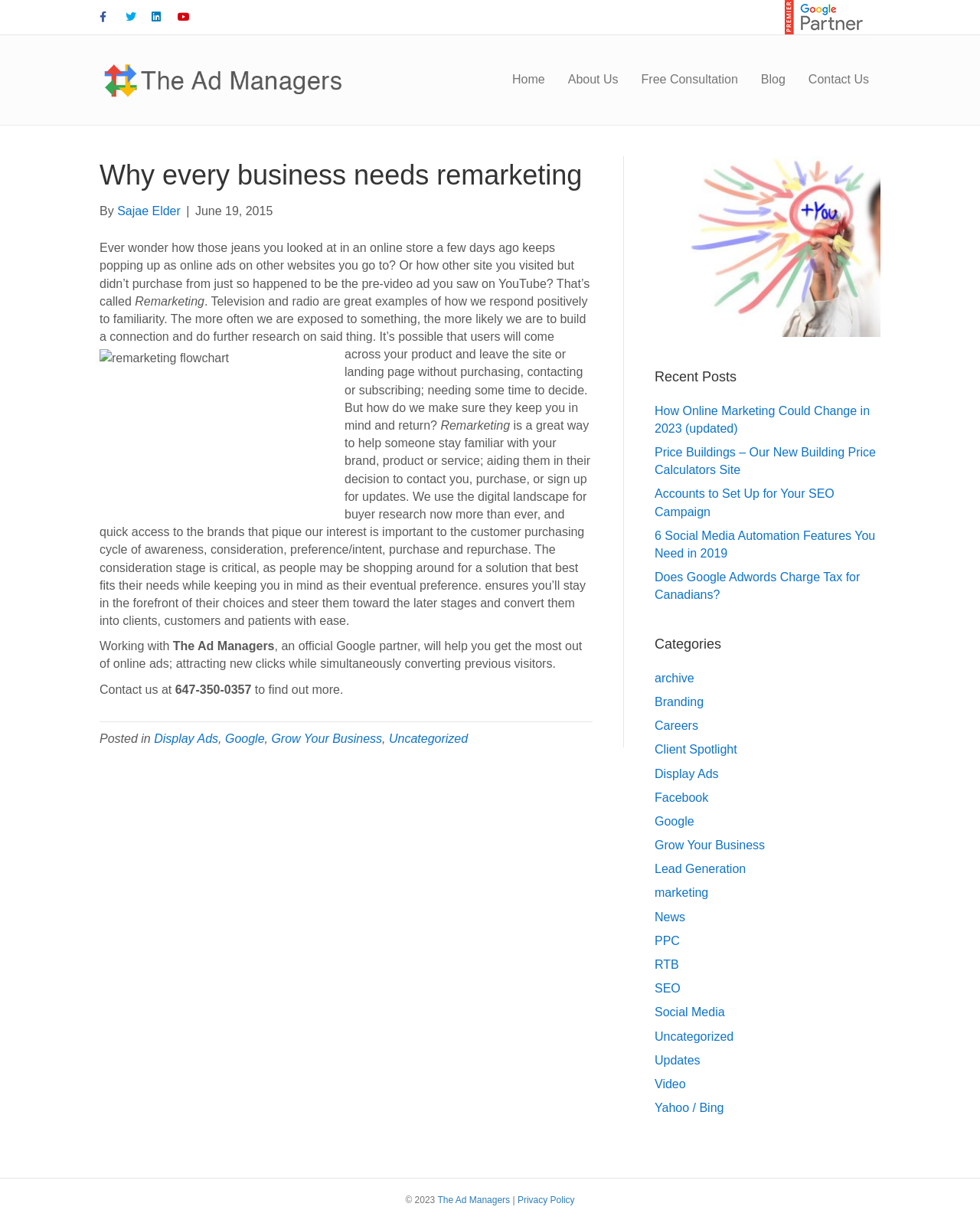What is the purpose of remarketing?
Your answer should be a single word or phrase derived from the screenshot.

To help someone stay familiar with a brand